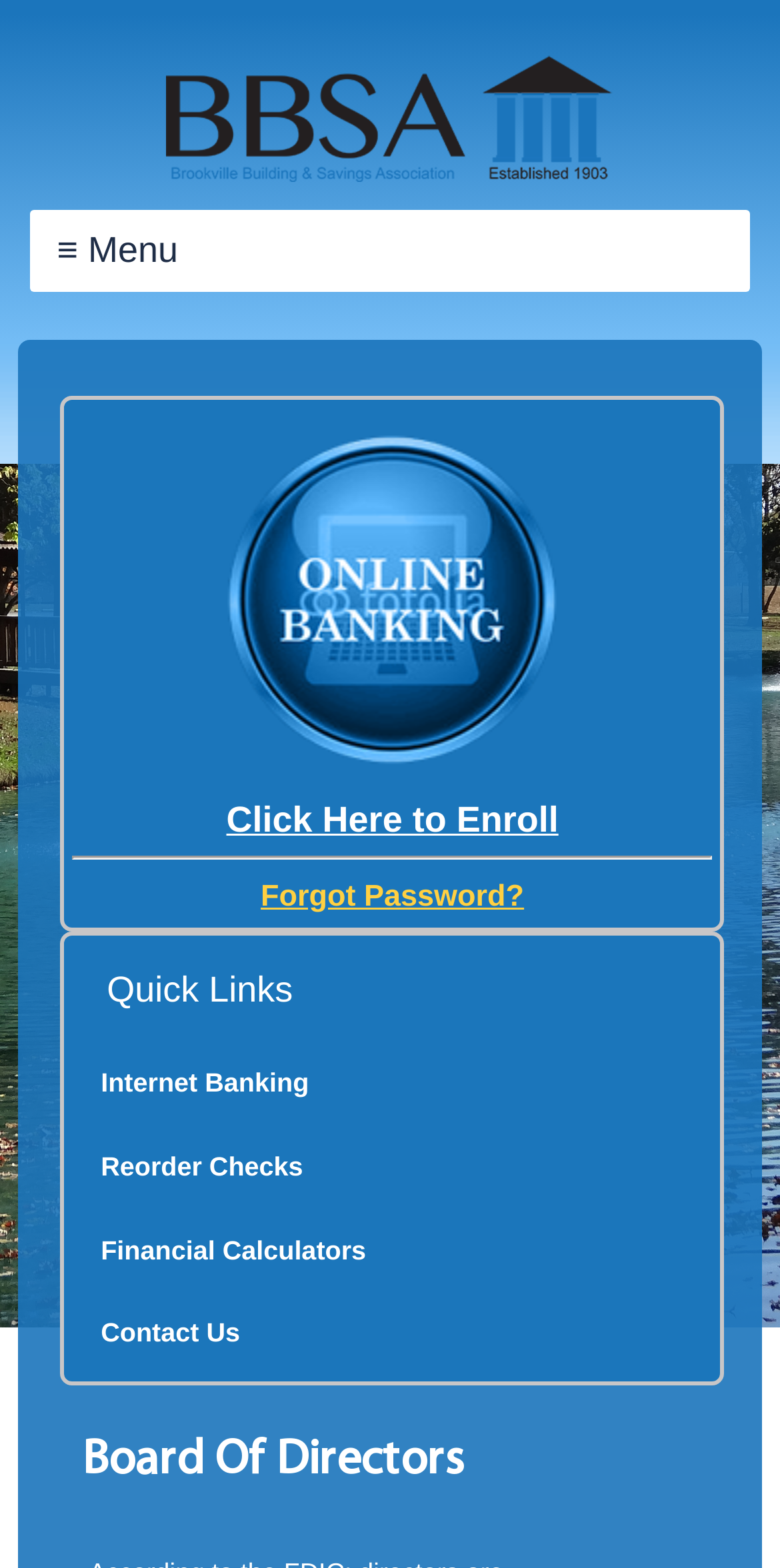How many links are under the 'Quick Links' section?
Use the image to answer the question with a single word or phrase.

4